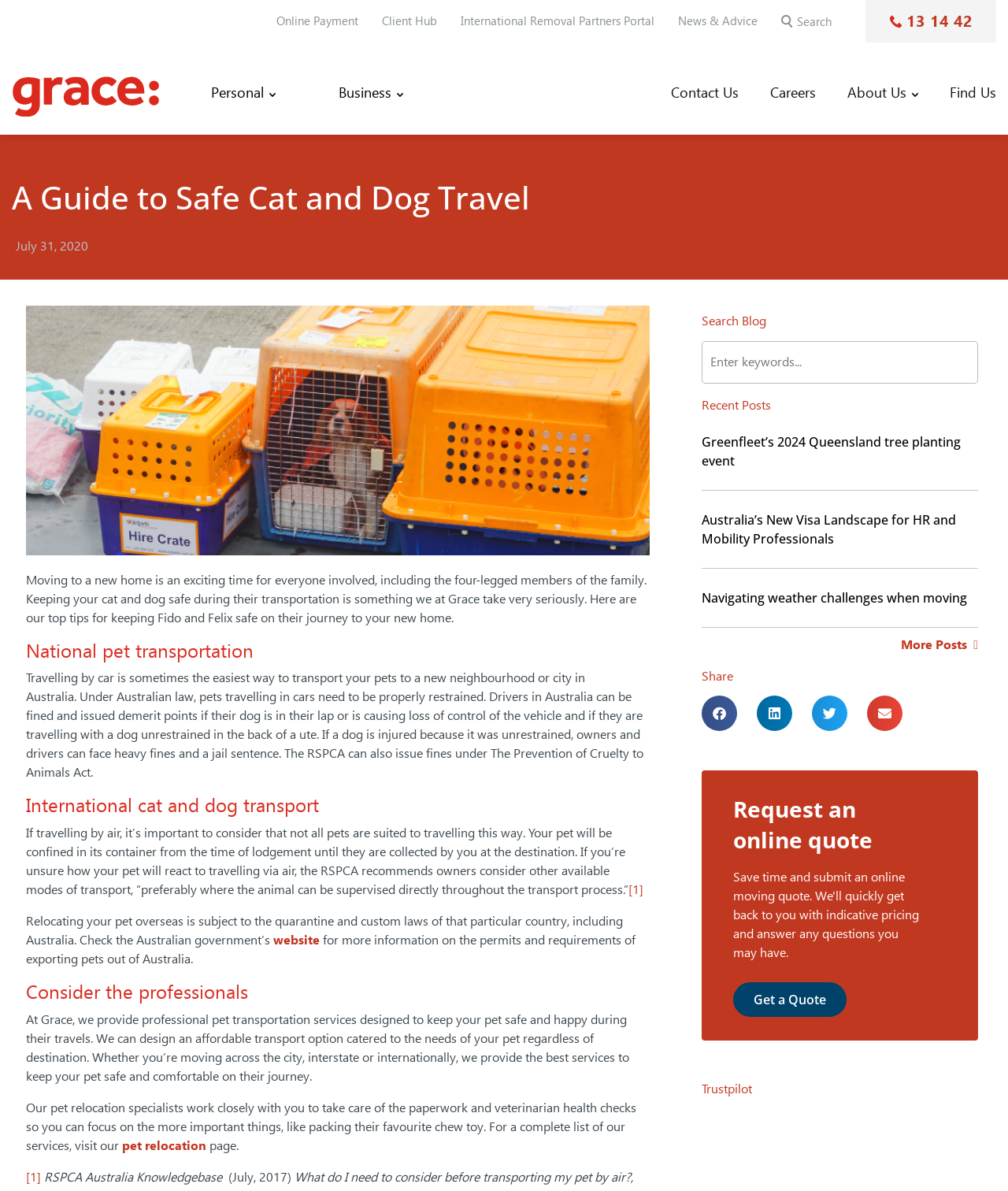What is the recommended way to transport pets in Australia?
Please answer the question with as much detail as possible using the screenshot.

According to the blog post, under Australian law, pets travelling in cars need to be properly restrained, and drivers can be fined and issued demerit points if their dog is in their lap or is causing loss of control of the vehicle and if they are travelling with a dog unrestrained in the back of a ute.